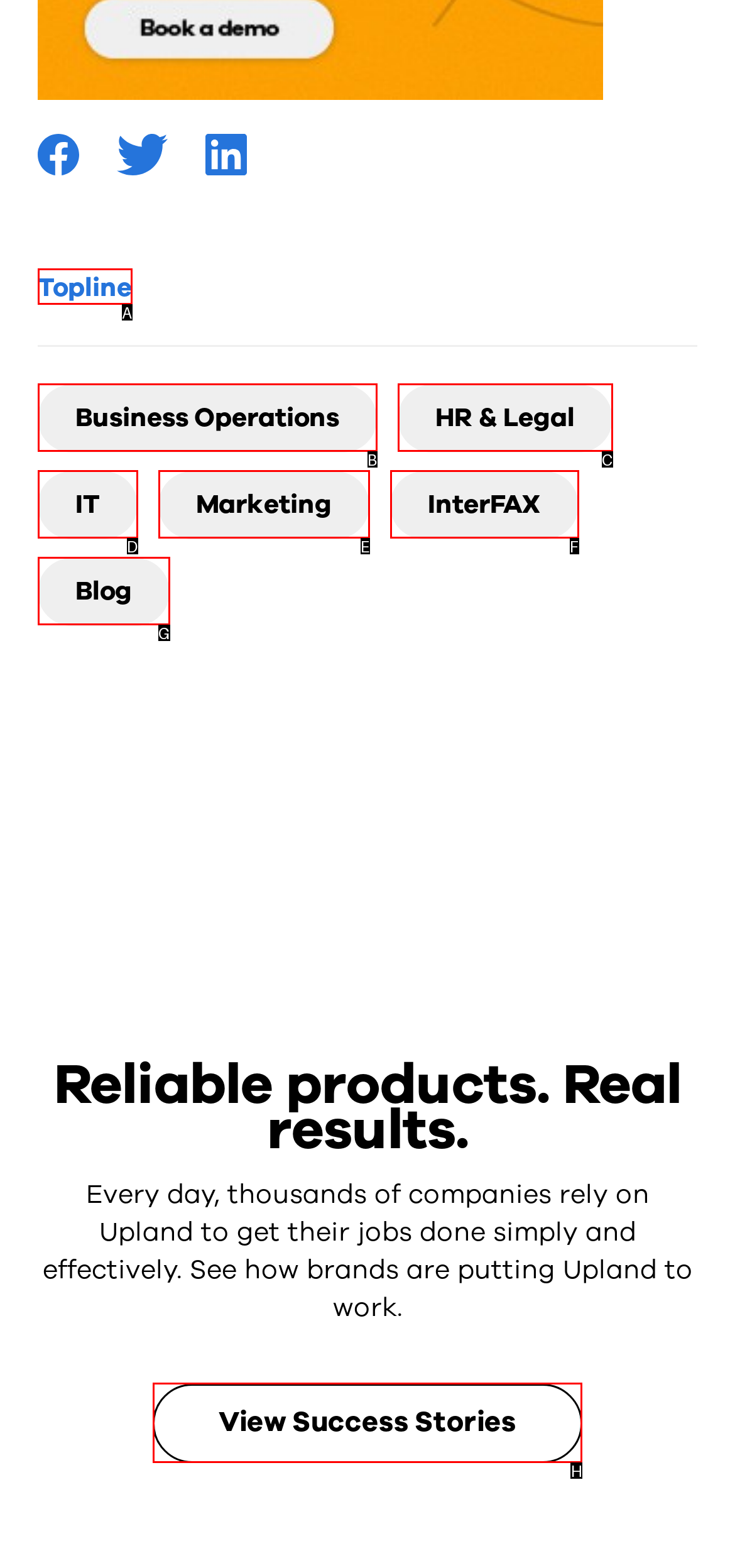Point out which HTML element you should click to fulfill the task: View Success Stories.
Provide the option's letter from the given choices.

H